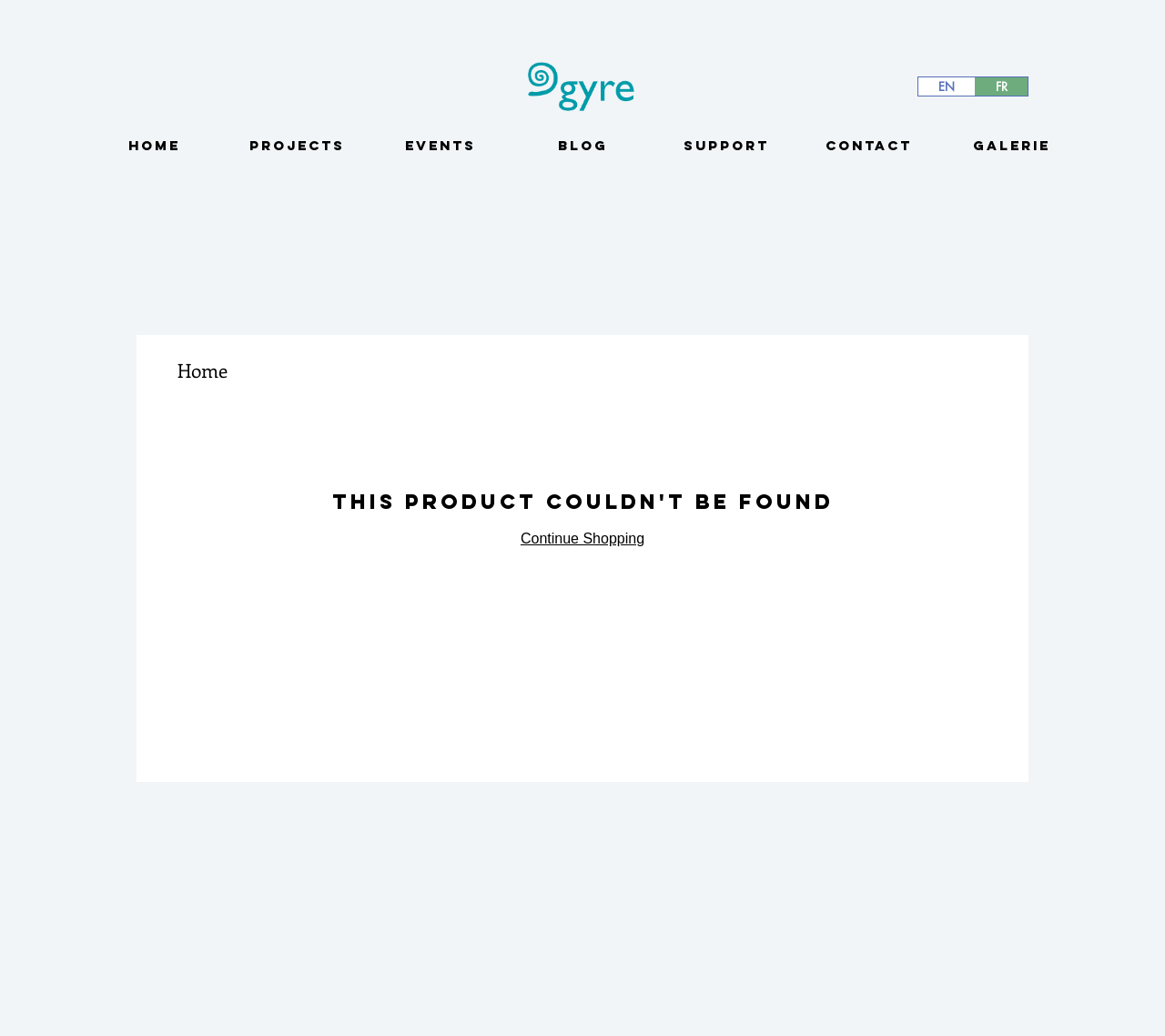Determine the bounding box coordinates for the region that must be clicked to execute the following instruction: "Continue Shopping".

[0.447, 0.512, 0.553, 0.527]